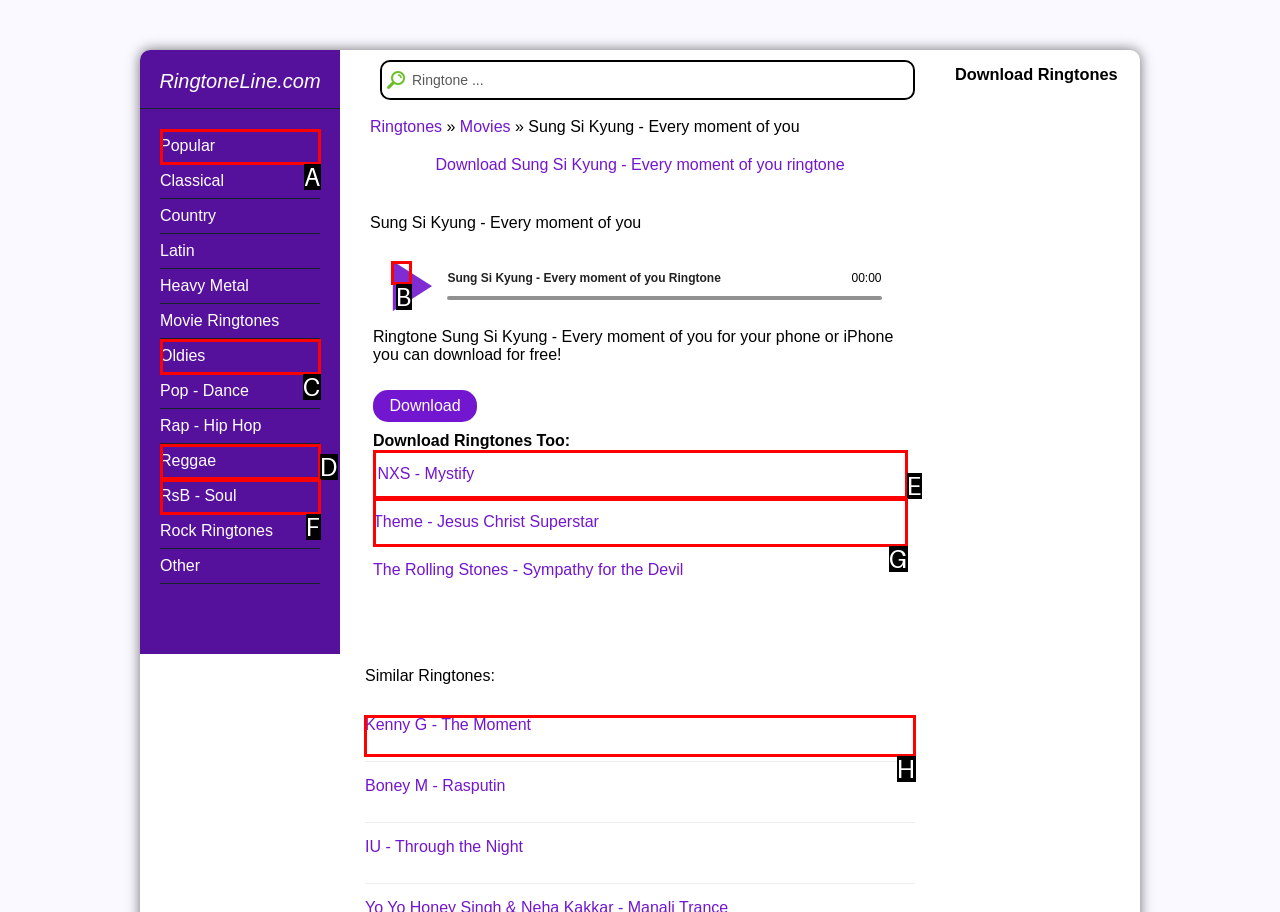Identify the HTML element I need to click to complete this task: Explore similar ringtones Provide the option's letter from the available choices.

H